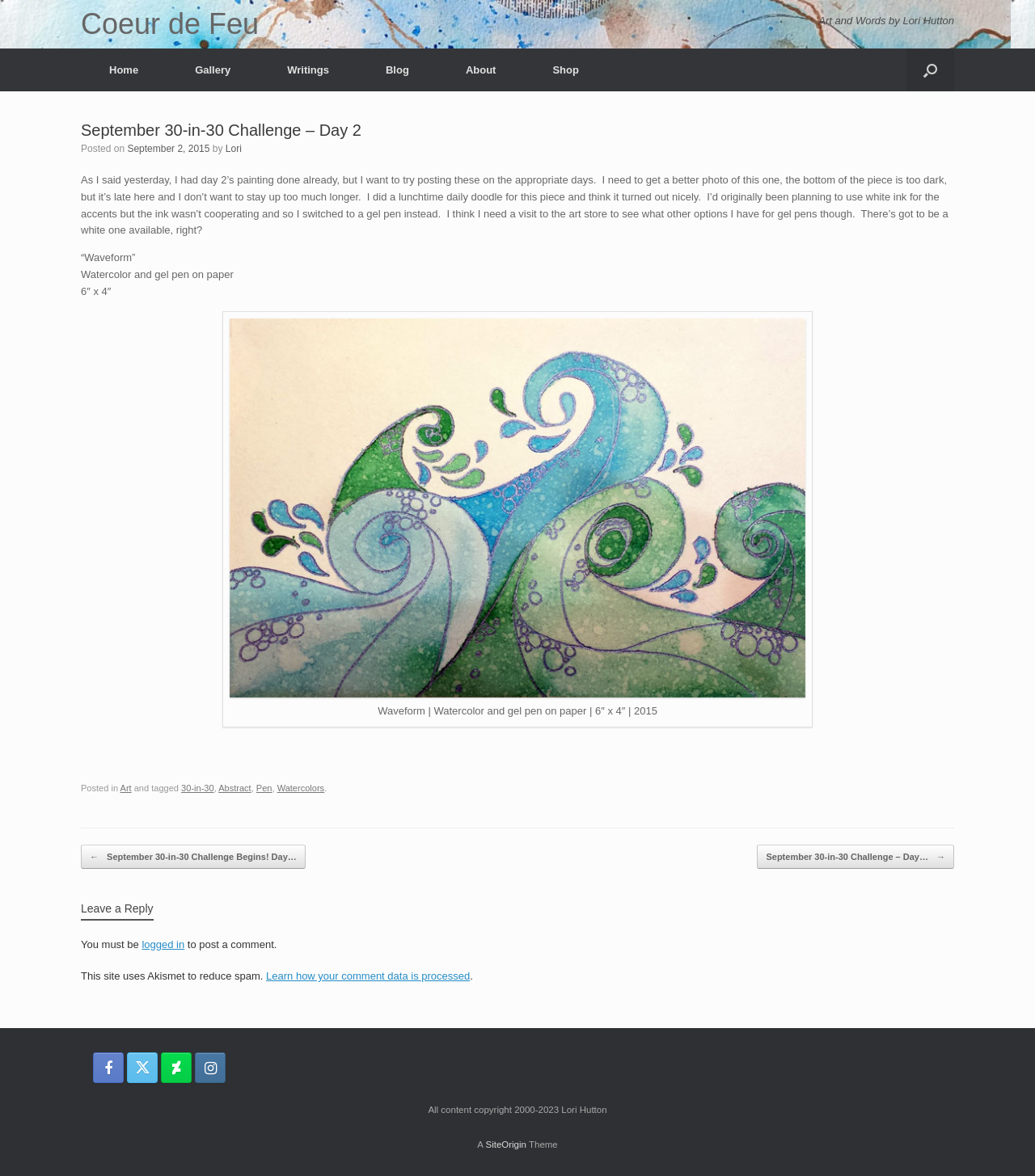Please find the bounding box coordinates of the section that needs to be clicked to achieve this instruction: "Click on the 'Sint Lucas Antwerp' link".

None